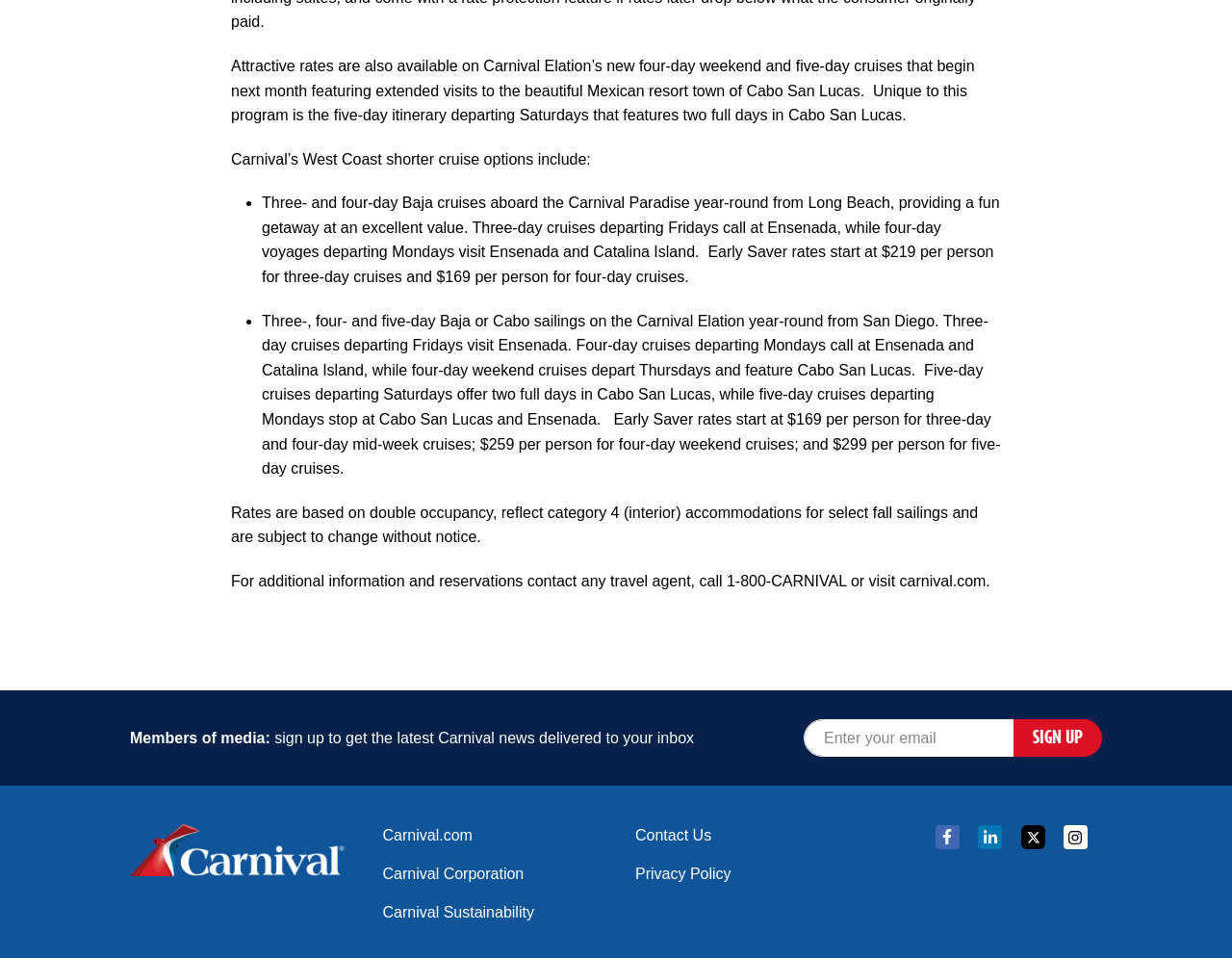Locate the UI element described as follows: "- Opens in new window". Return the bounding box coordinates as four float numbers between 0 and 1 in the order [left, top, right, bottom].

[0.794, 0.865, 0.817, 0.882]